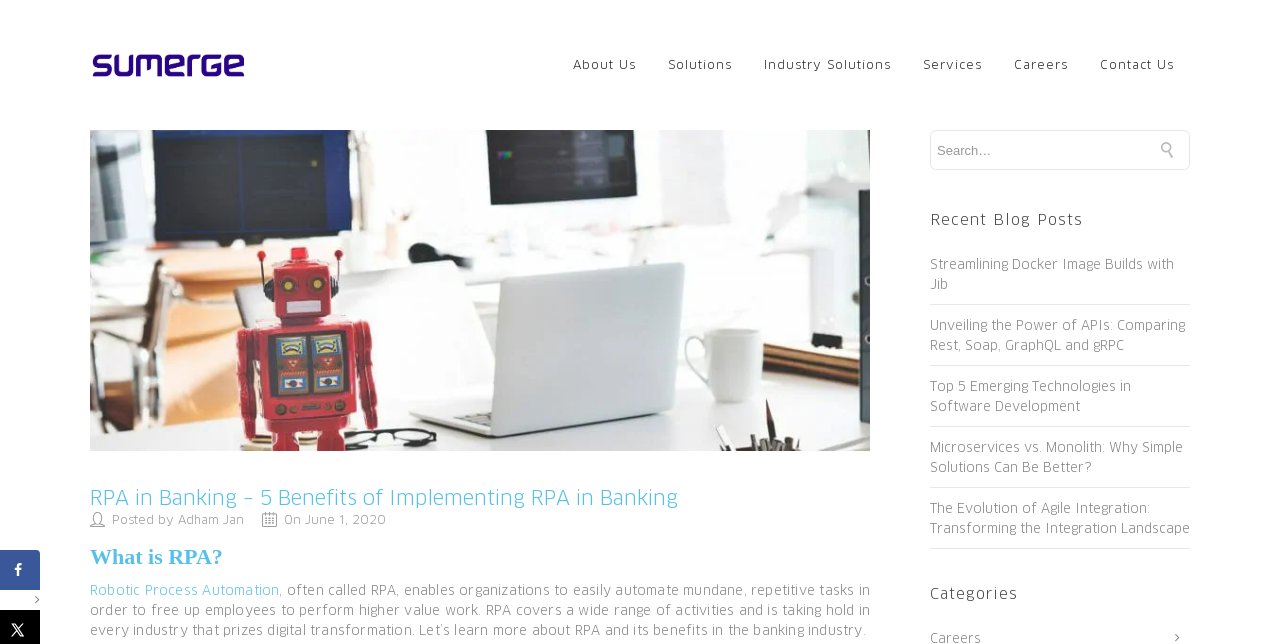How many recent blog posts are listed?
Refer to the image and give a detailed answer to the query.

There are five links listed under the 'Recent Blog Posts' heading, which are 'Streamlining Docker Image Builds with Jib', 'Unveiling the Power of APIs: Comparing Rest, Soap, GraphQL and gRPC', 'Top 5 Emerging Technologies in Software Development', 'Microservices vs. Monolith: Why Simple Solutions Can Be Better?', and 'The Evolution of Agile Integration: Transforming the Integration Landscape'.